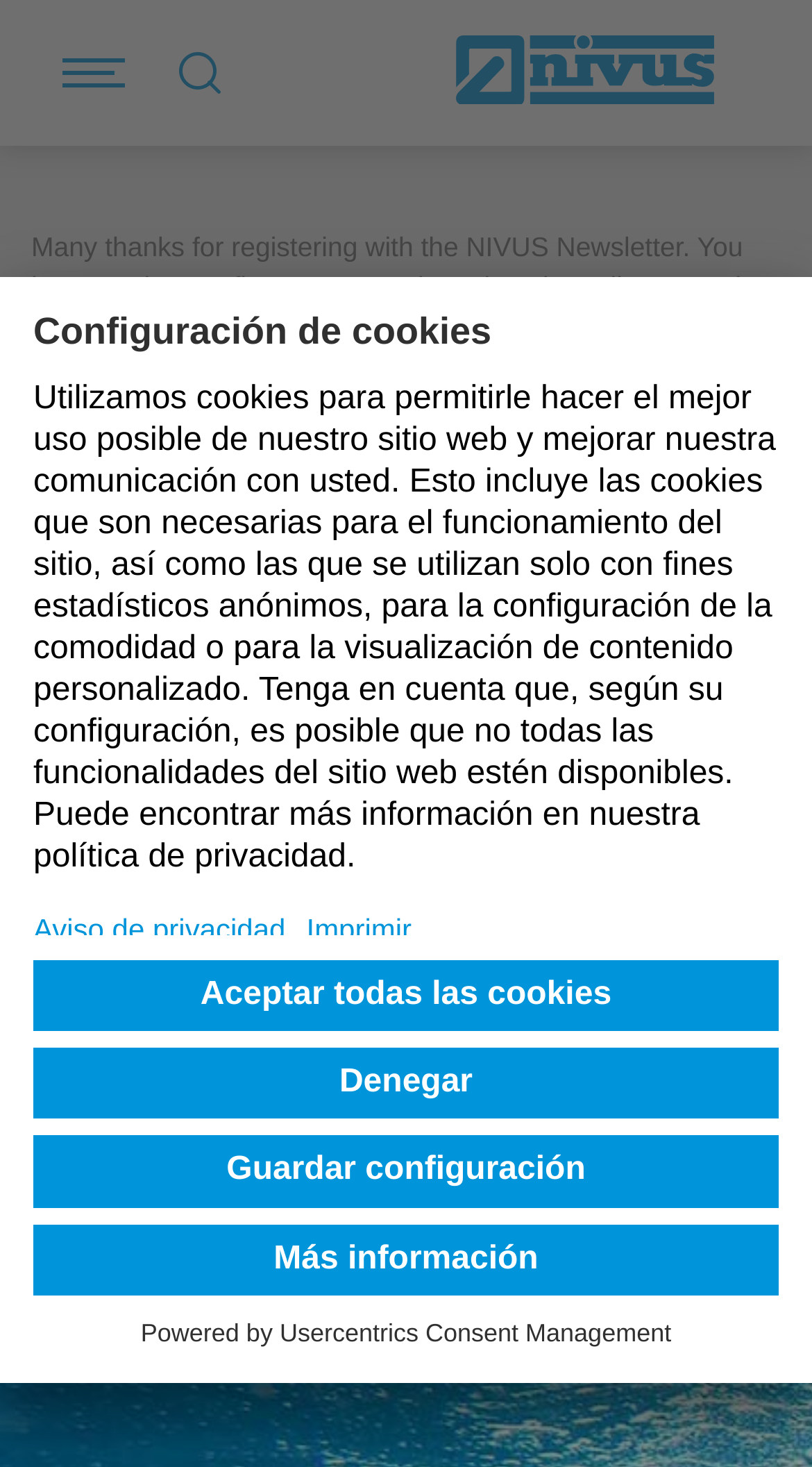What is the purpose of the 'Configuración de cookies' dialog?
Provide an in-depth answer to the question, covering all aspects.

The 'Configuración de cookies' dialog appears to be a modal window that allows users to configure their cookie settings, including necessary, functional, and statistical cookies, suggesting that the purpose of this dialog is to configure cookie settings.